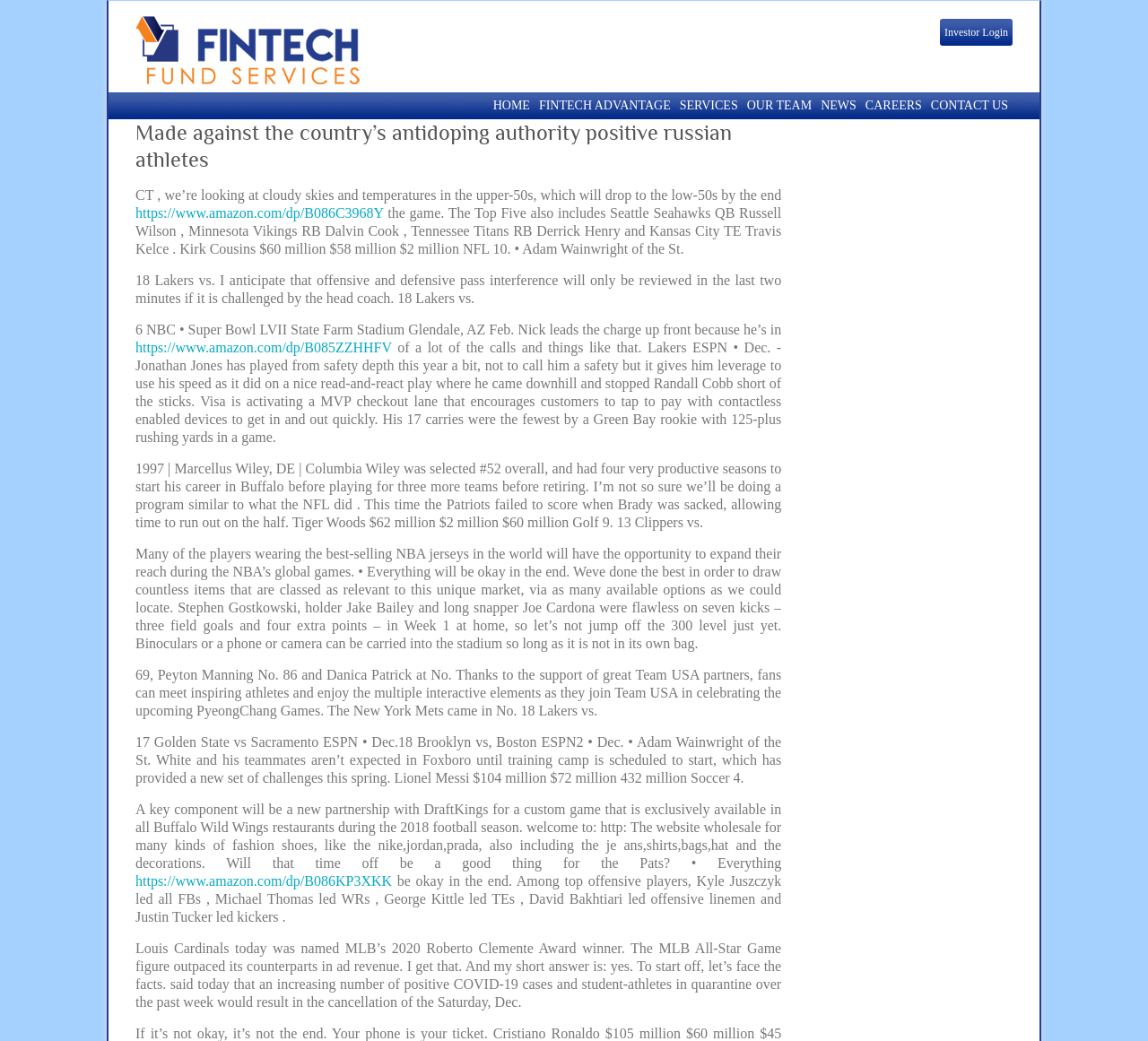Please determine the bounding box coordinates of the element's region to click in order to carry out the following instruction: "Click on 'https://www.amazon.com/dp/B085ZZHHFV'". The coordinates should be four float numbers between 0 and 1, i.e., [left, top, right, bottom].

[0.118, 0.326, 0.341, 0.341]